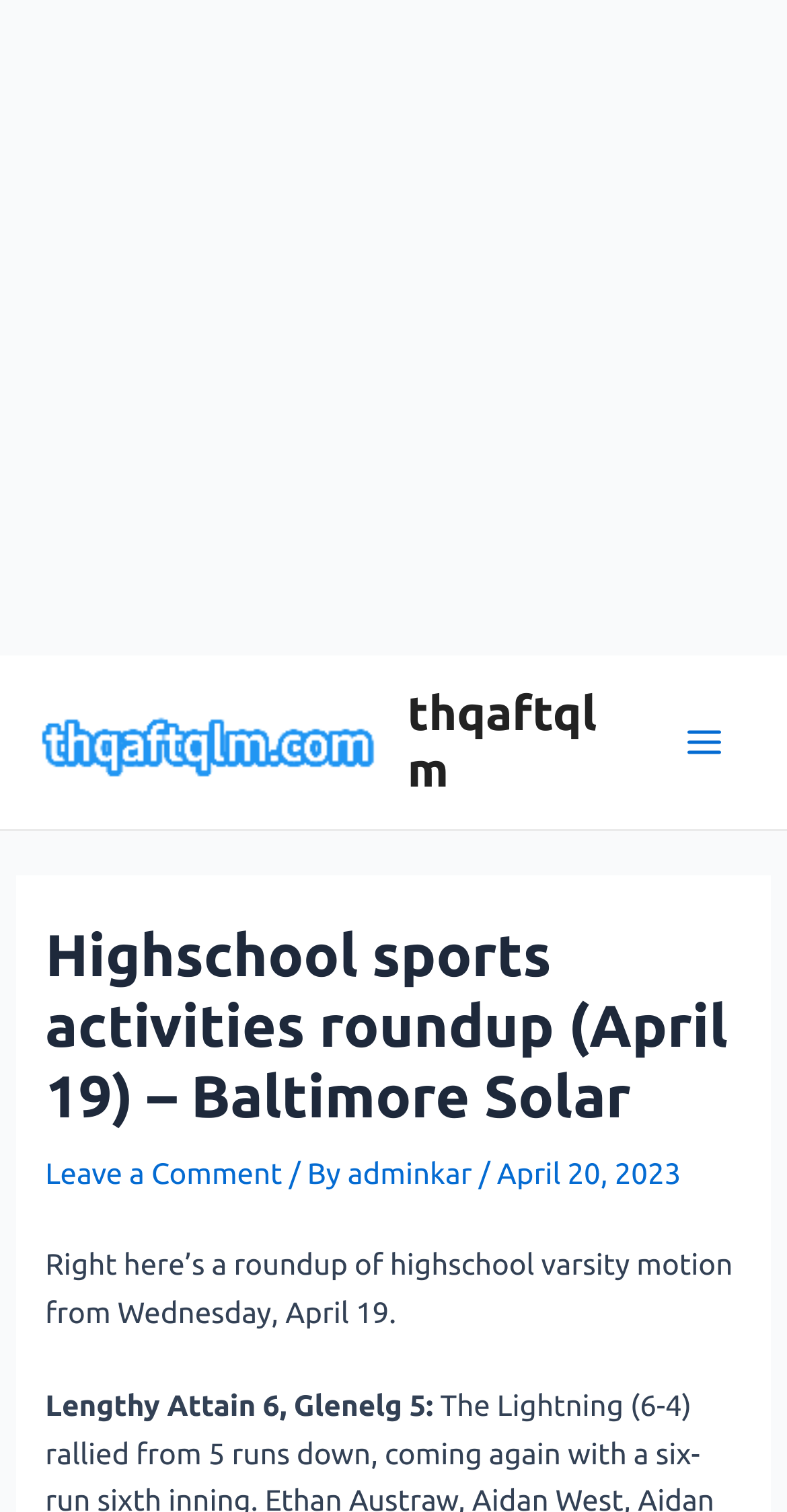What is the main topic of the article?
Can you offer a detailed and complete answer to this question?

I found the answer by looking at the title of the article and the content, which suggests that the article is a roundup of high school sports activities.